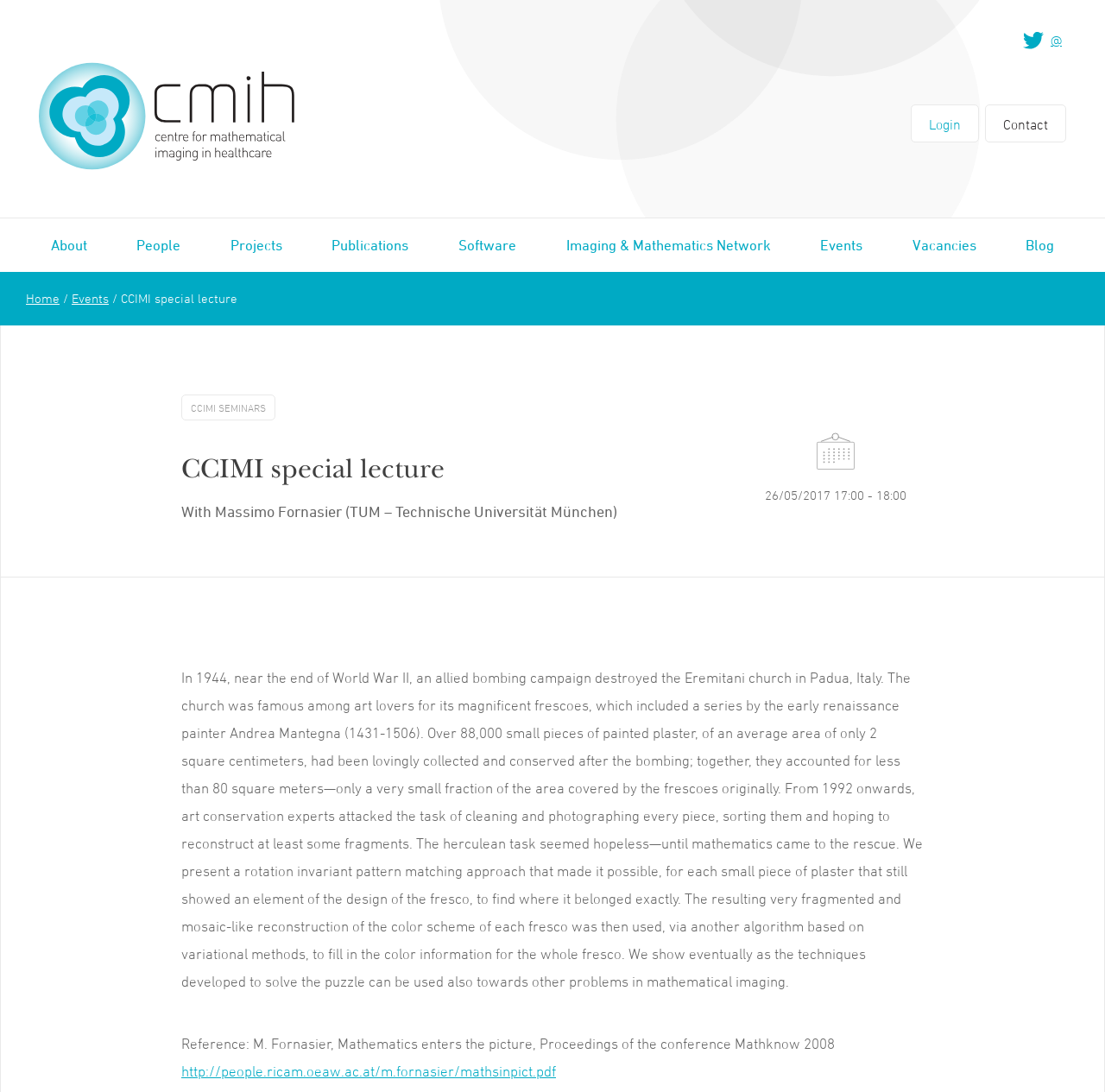What is the title of the conference proceedings where the lecture was published?
Please give a detailed and elaborate answer to the question based on the image.

The title of the conference proceedings where the lecture was published is 'Mathknow 2008', which is mentioned in the reference section of the webpage as 'Reference: M. Fornasier, Mathematics enters the picture, Proceedings of the conference Mathknow 2008'.